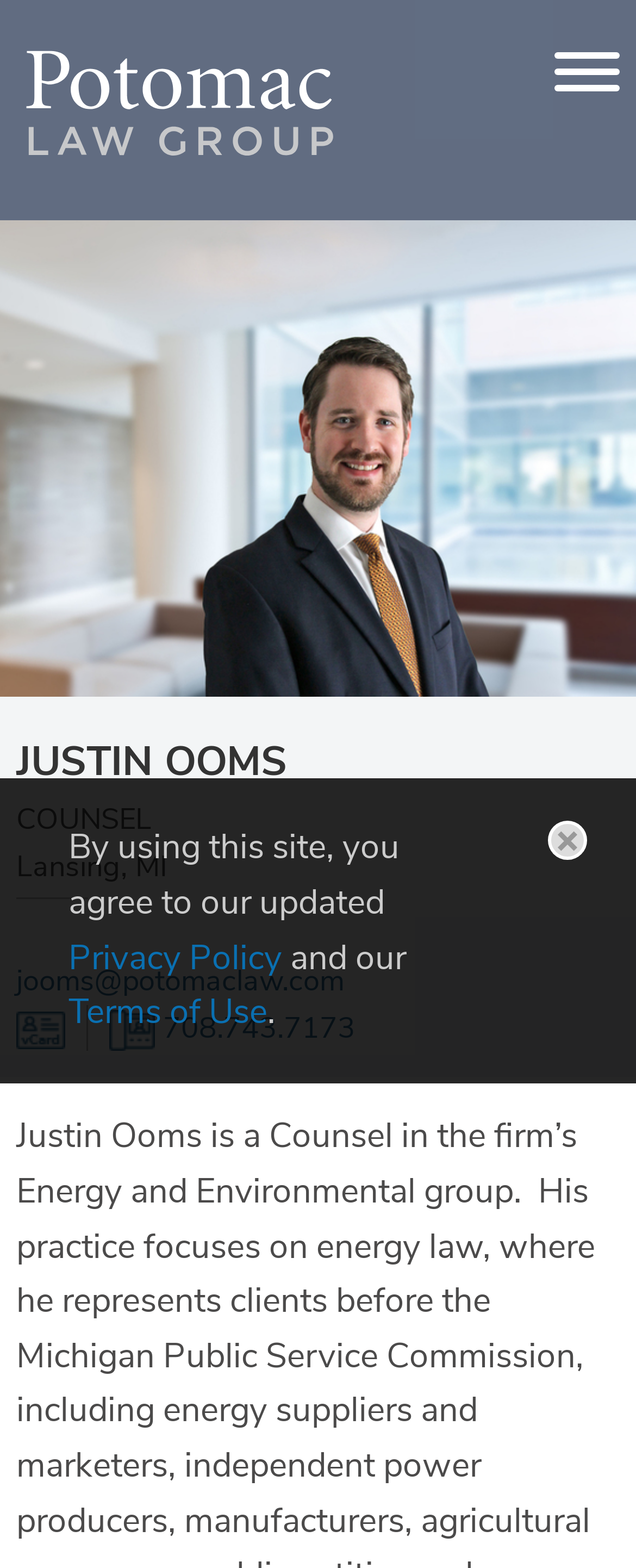What is the location of the counsel?
Look at the image and provide a short answer using one word or a phrase.

Lansing, MI